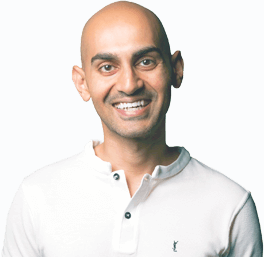Generate an elaborate caption that includes all aspects of the image.

This image features Neil Patel, a prominent figure in digital marketing, captured with a warm smile while wearing a casual white polo shirt. Known for his expertise in SEO and online marketing strategies, Patel is recognized as a top influencer in the industry. He is the co-founder of several successful marketing companies, including NP Digital. The photo reflects his approachable personality, making him a relatable figure for those interested in enhancing their marketing skills and knowledge.